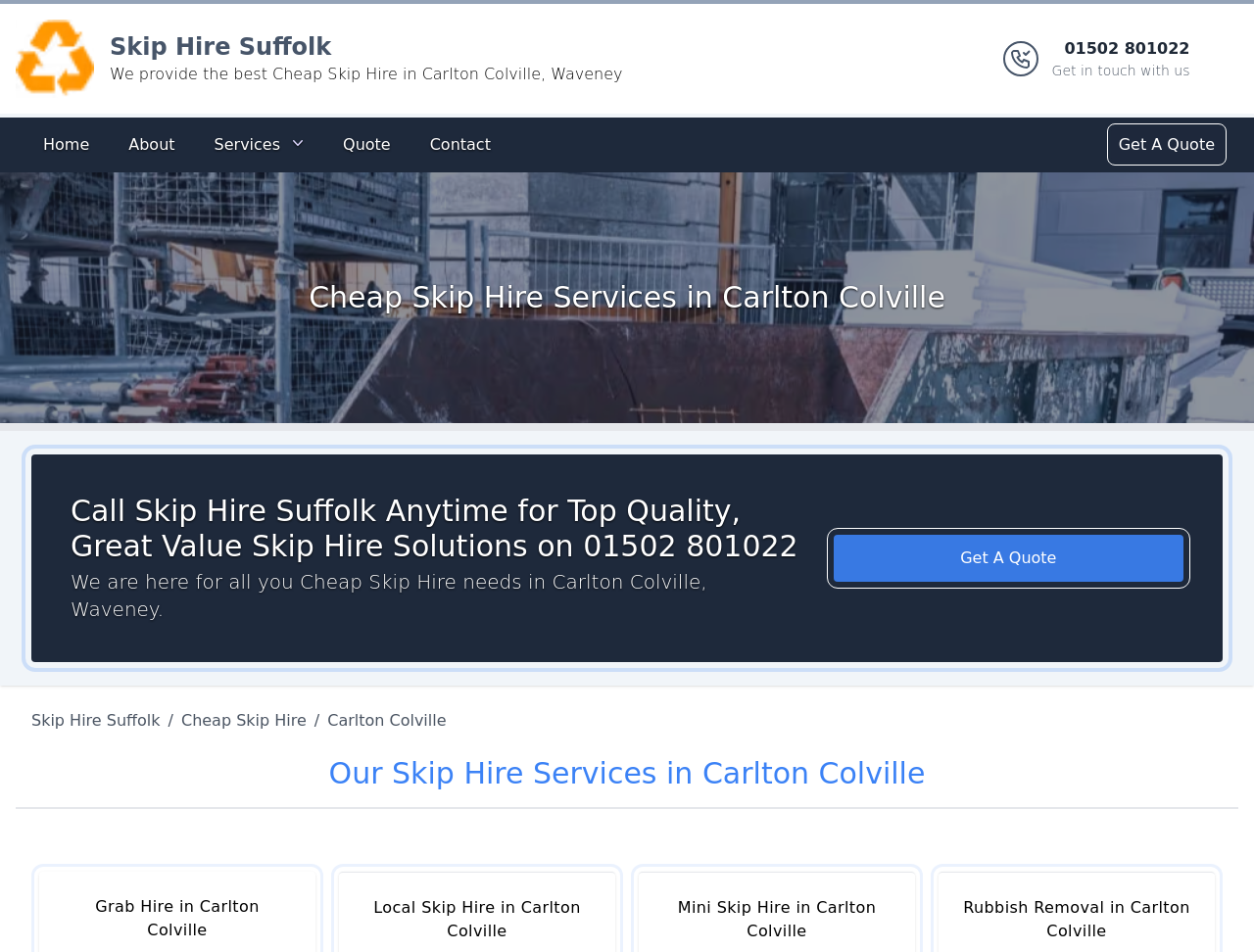Identify the title of the webpage and provide its text content.

Cheap Skip Hire Services in Carlton Colville